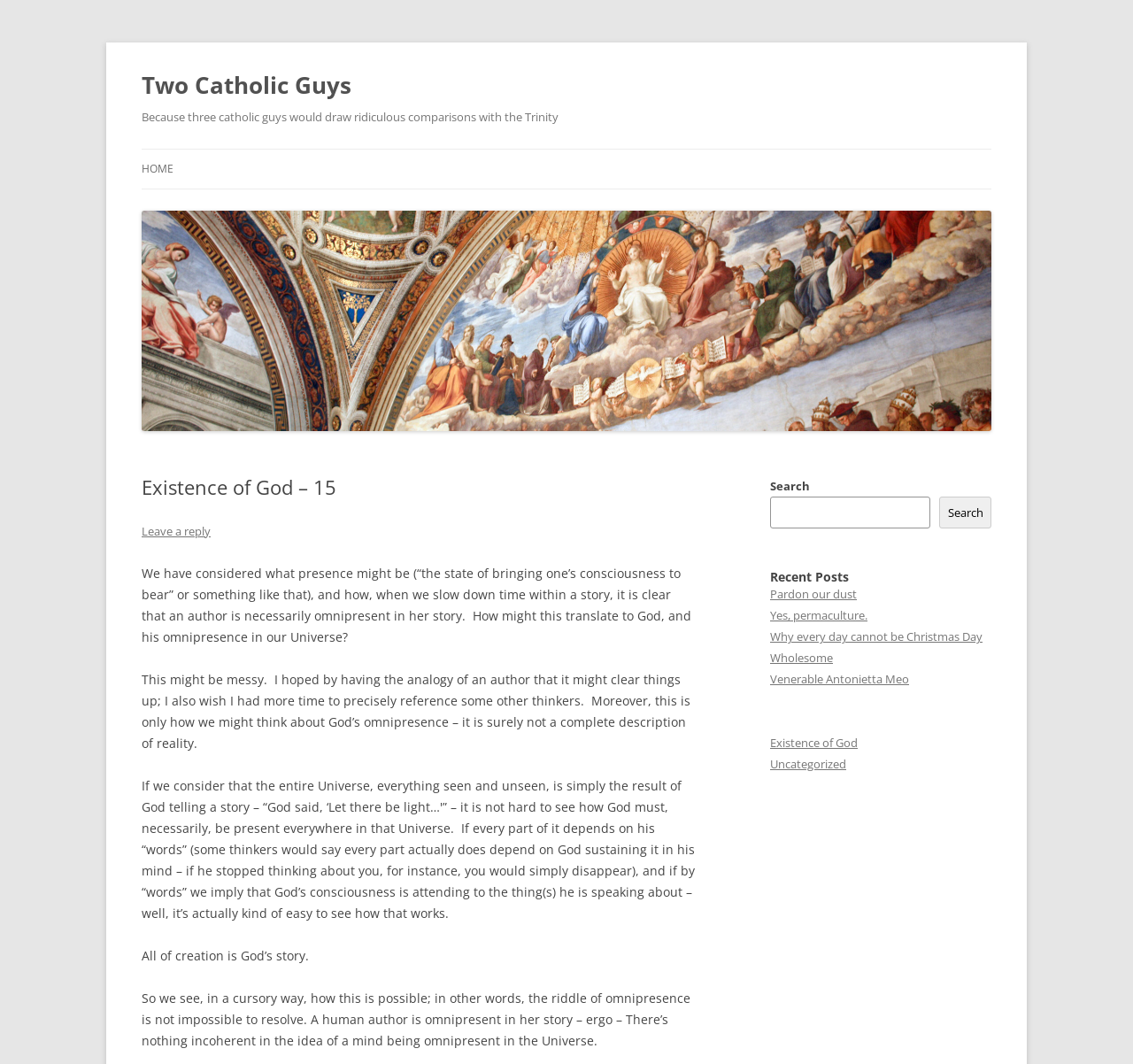Identify the bounding box coordinates for the region of the element that should be clicked to carry out the instruction: "View recent posts". The bounding box coordinates should be four float numbers between 0 and 1, i.e., [left, top, right, bottom].

[0.68, 0.537, 0.875, 0.549]